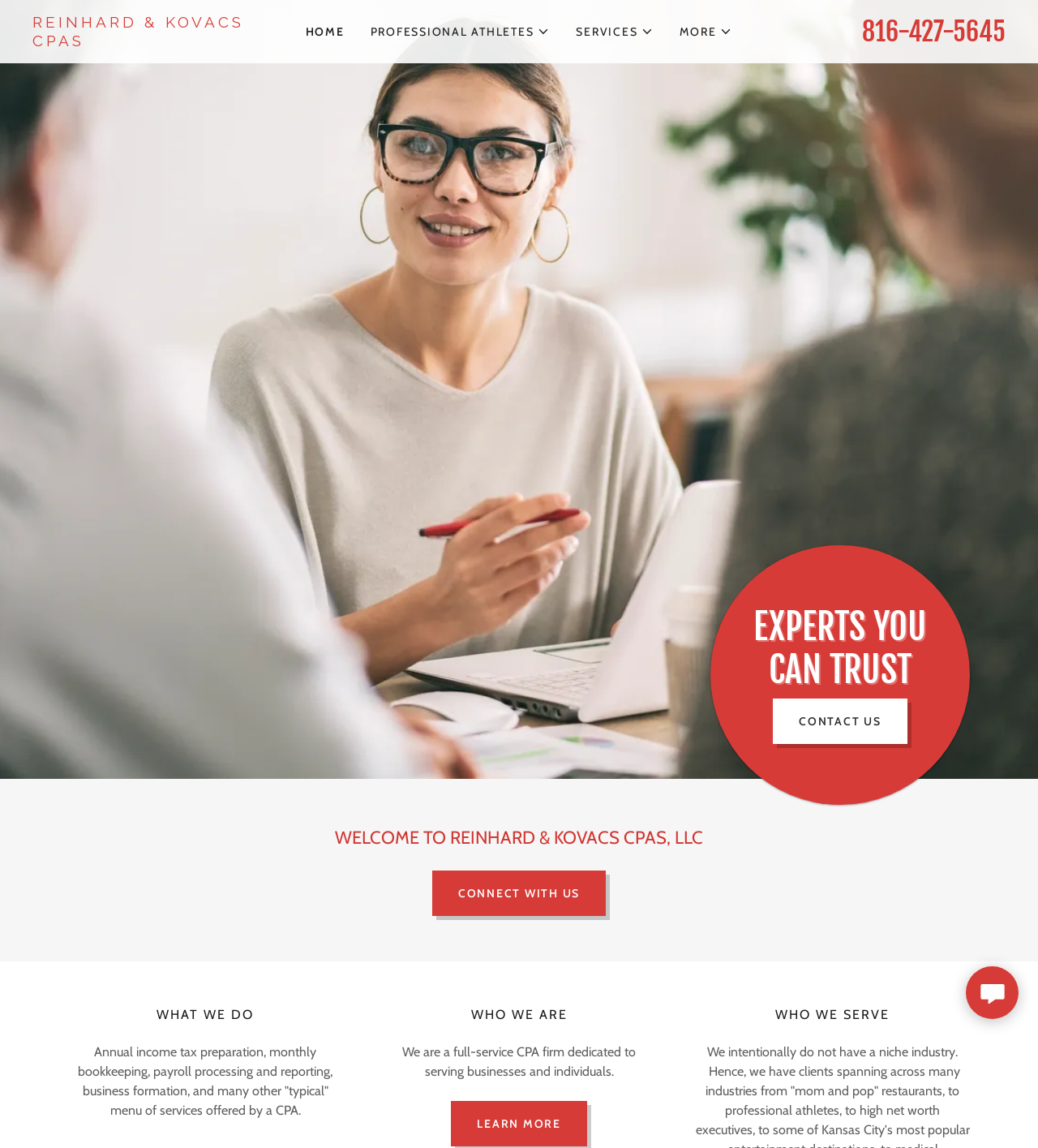Locate the bounding box coordinates of the element that needs to be clicked to carry out the instruction: "Click the 'MORE' button". The coordinates should be given as four float numbers ranging from 0 to 1, i.e., [left, top, right, bottom].

[0.655, 0.019, 0.706, 0.036]